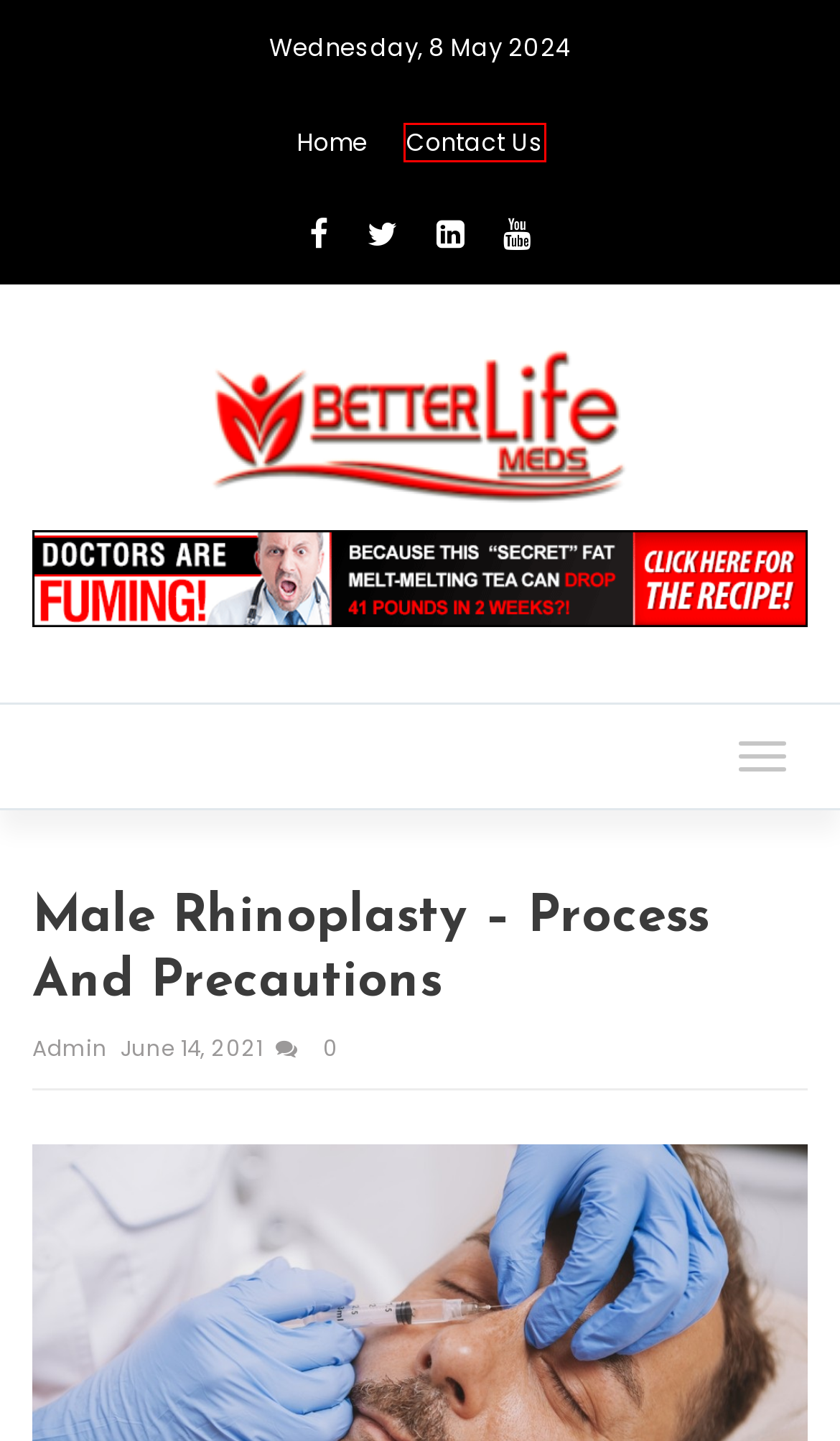You’re provided with a screenshot of a webpage that has a red bounding box around an element. Choose the best matching webpage description for the new page after clicking the element in the red box. The options are:
A. October 2022 - Better Life Meds
B. Hospital for Medical Treatment at a Low Cost - Surgery Hospital in India - Better Life Meds
C. Better Life Meds | Life & Fitness Blog
D. Alan J. Willis, Author at Better Life Meds
E. admin, Author at Better Life Meds
F. November 2021 - Better Life Meds
G. Contact Us - Better Life Meds
H. July 2020 - Better Life Meds

G